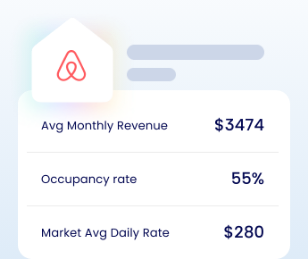Provide a single word or phrase to answer the given question: 
What percentage of time is the property rented out?

55%